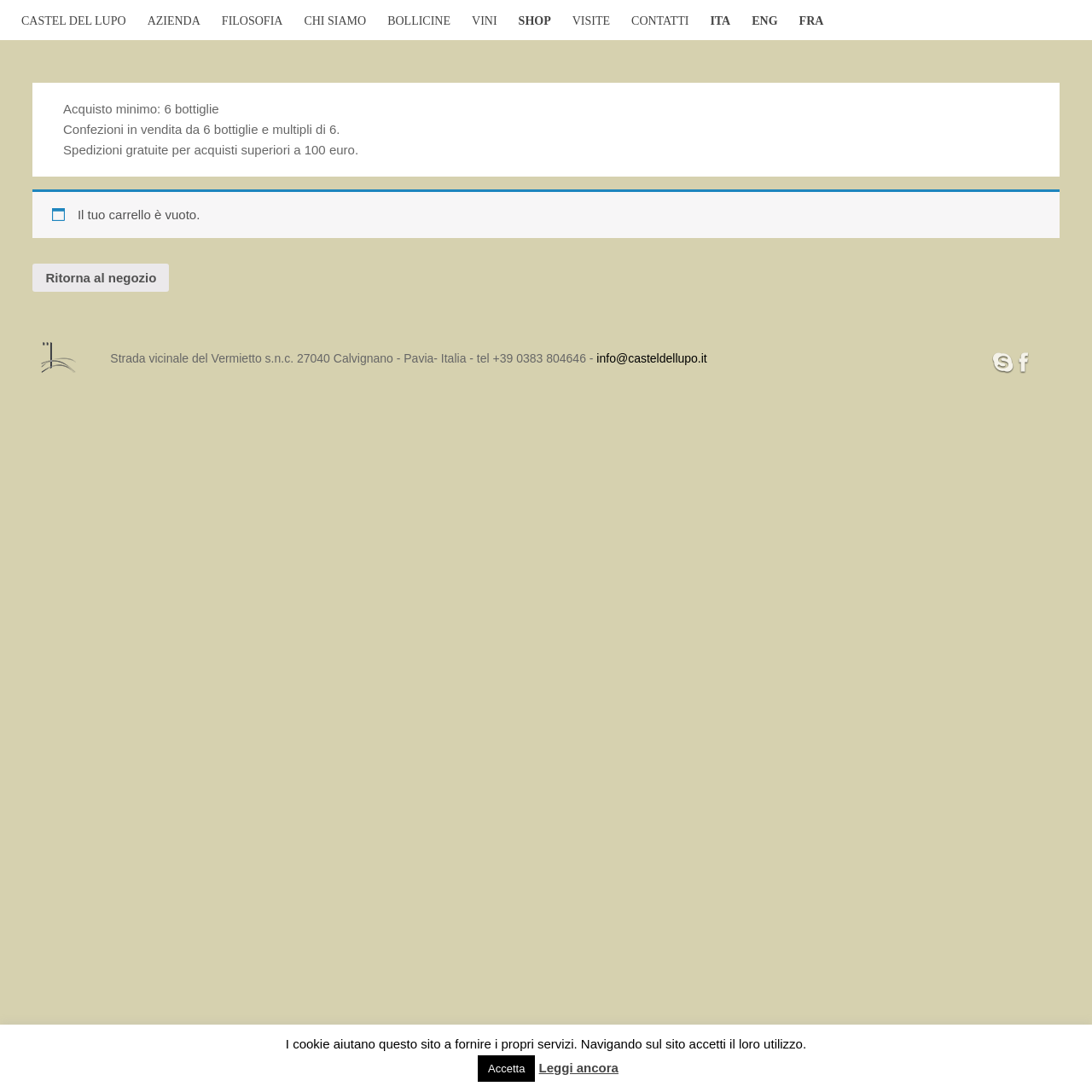What is the minimum purchase required?
Using the picture, provide a one-word or short phrase answer.

6 bottles